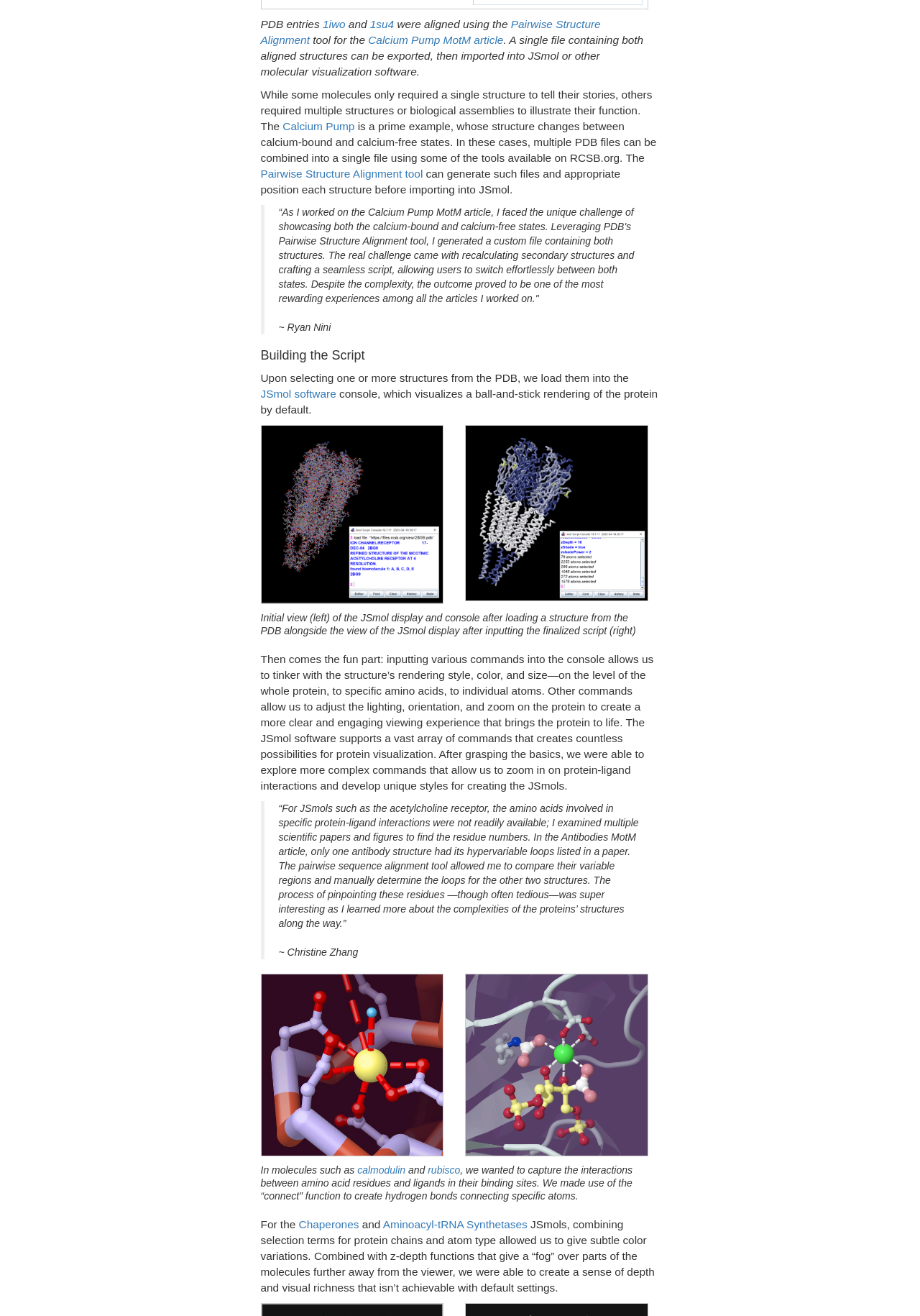Answer the question with a brief word or phrase:
What is the name of the molecule whose binding site is shown in an image?

Calmodulin